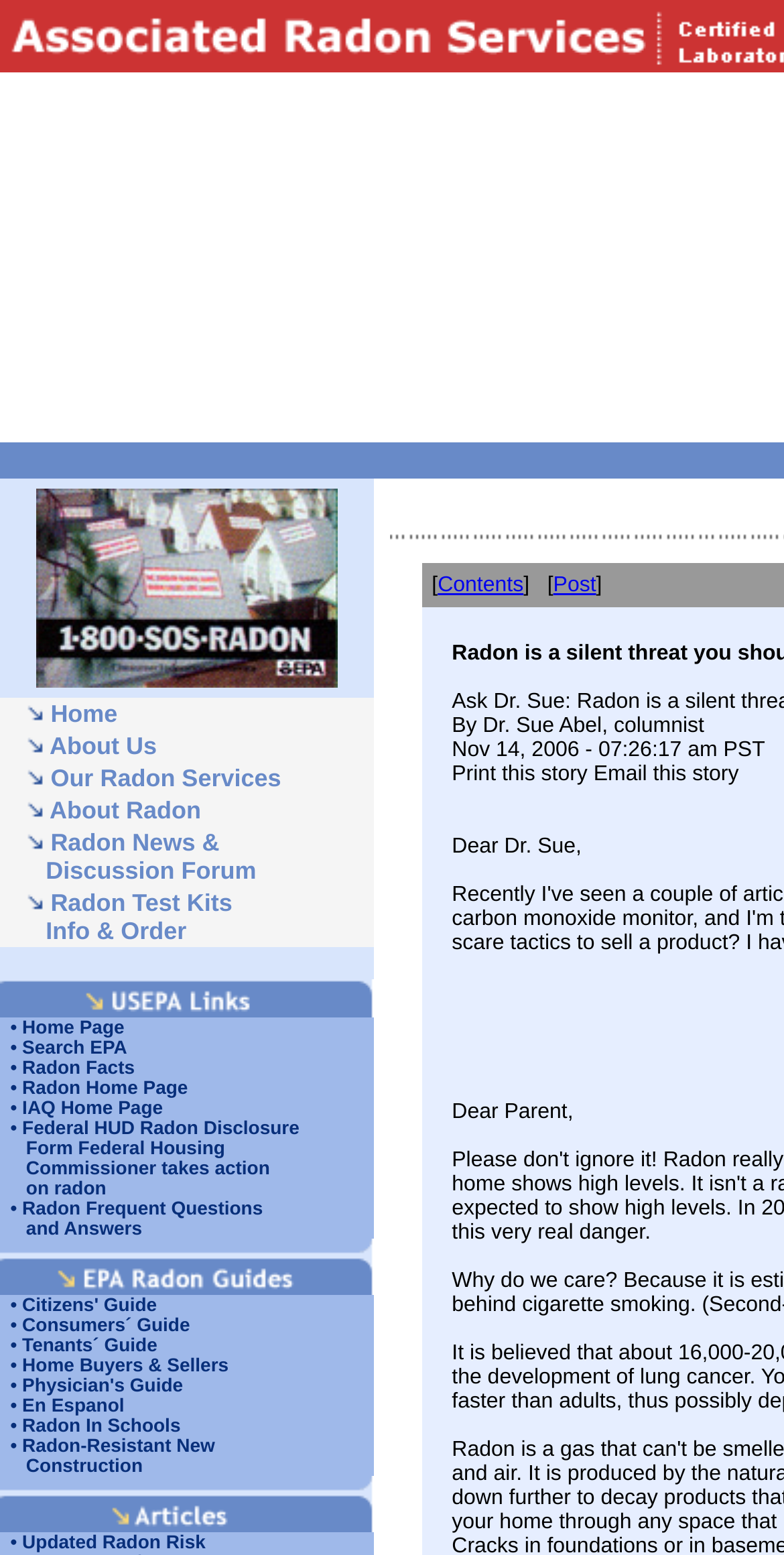Please locate the clickable area by providing the bounding box coordinates to follow this instruction: "Order Radon Test Kits".

[0.03, 0.57, 0.477, 0.609]